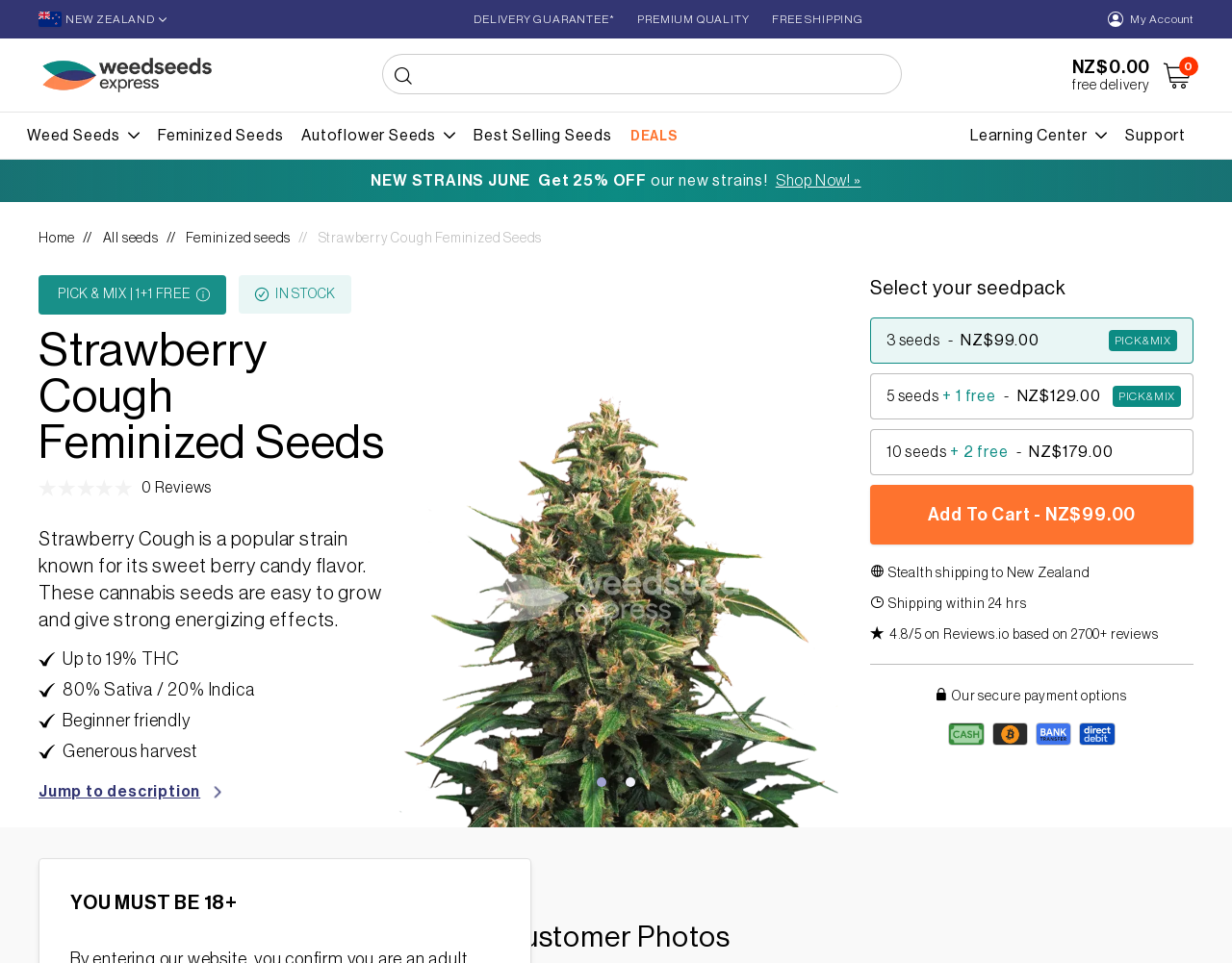Could you determine the bounding box coordinates of the clickable element to complete the instruction: "Search for something"? Provide the coordinates as four float numbers between 0 and 1, i.e., [left, top, right, bottom].

None